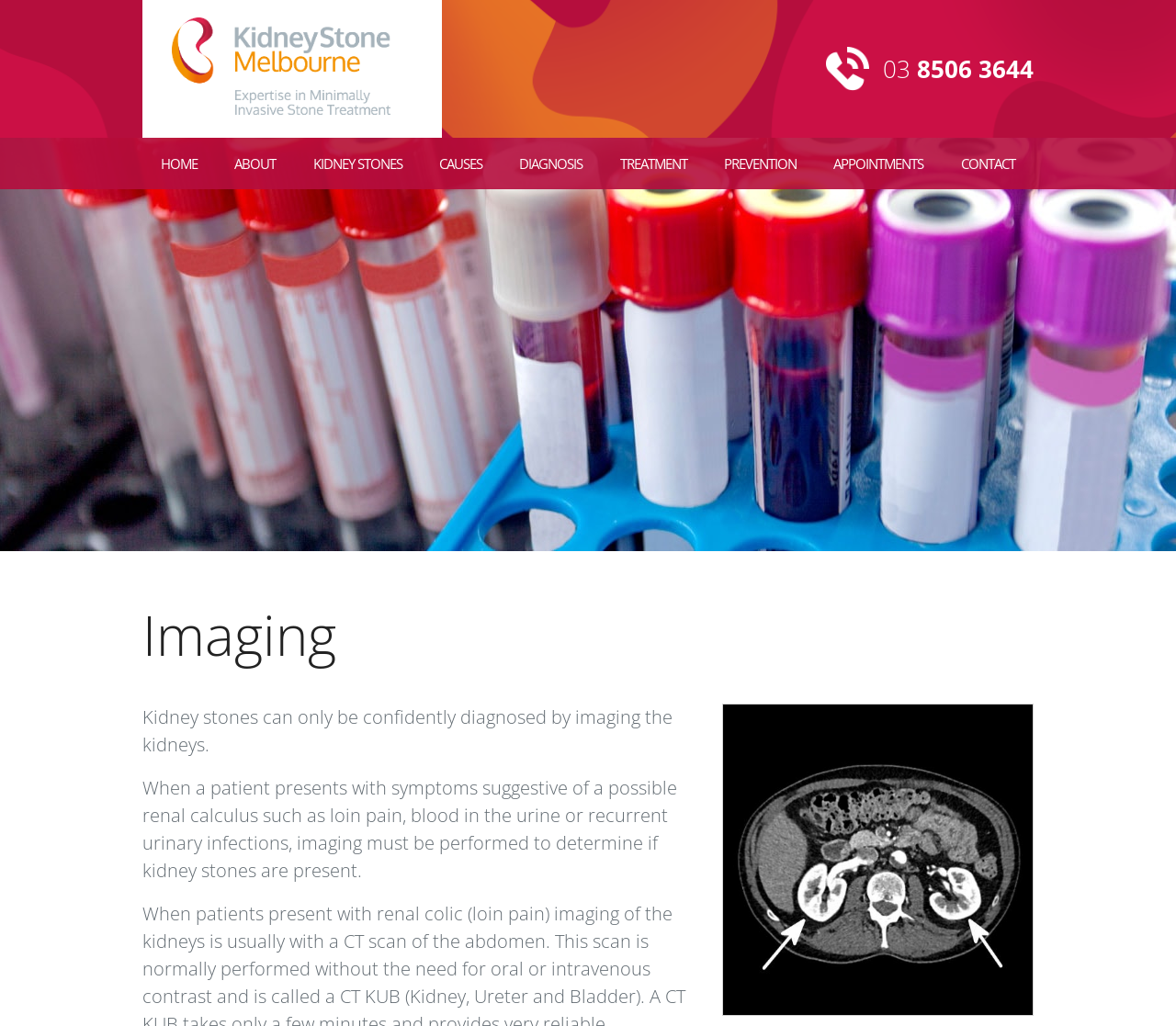Given the description WordPress, predict the bounding box coordinates of the UI element. Ensure the coordinates are in the format (top-left x, top-left y, bottom-right x, bottom-right y) and all values are between 0 and 1.

None